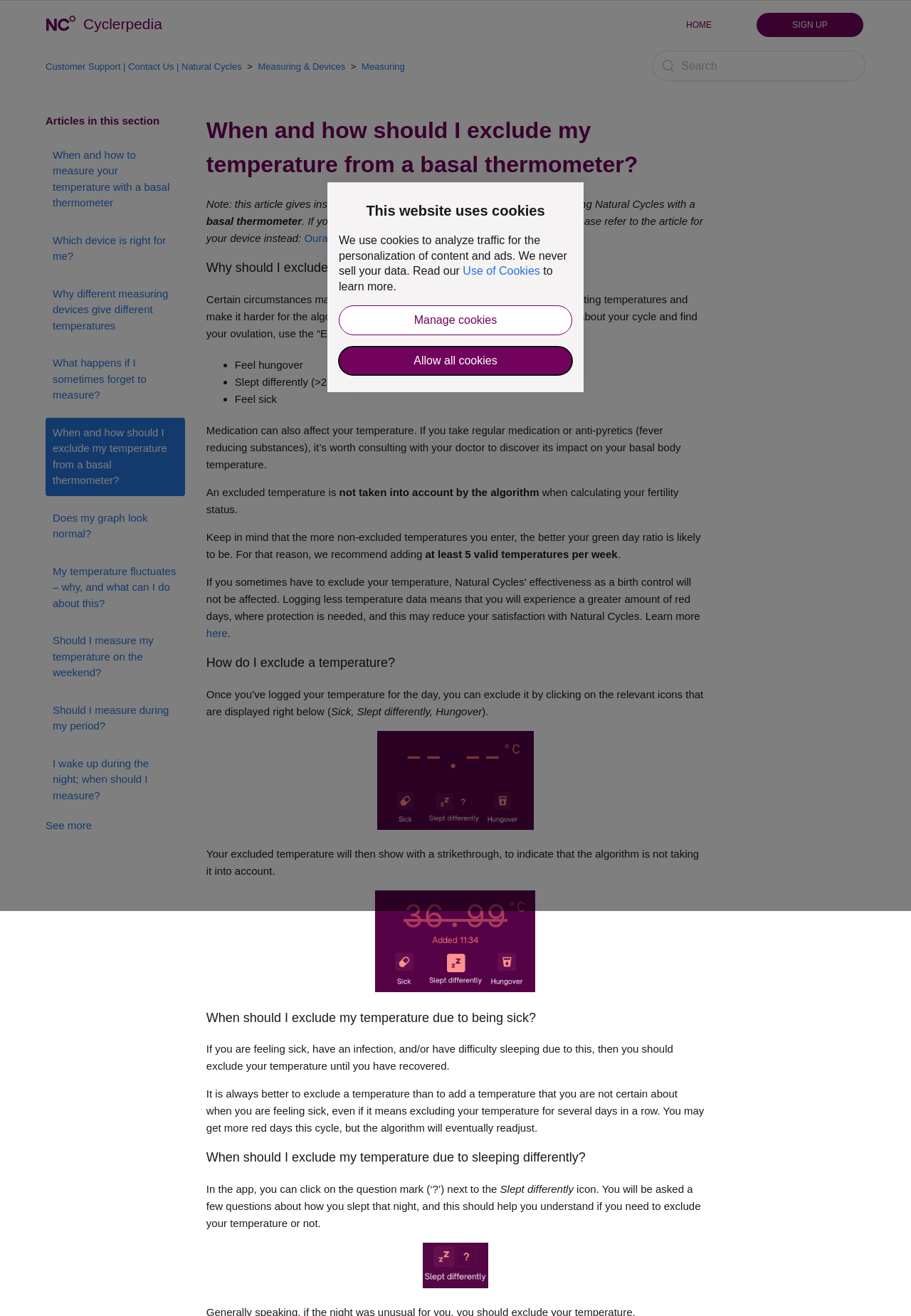Identify the bounding box coordinates of the clickable region necessary to fulfill the following instruction: "Click the 'Home' link". The bounding box coordinates should be four float numbers between 0 and 1, i.e., [left, top, right, bottom].

None